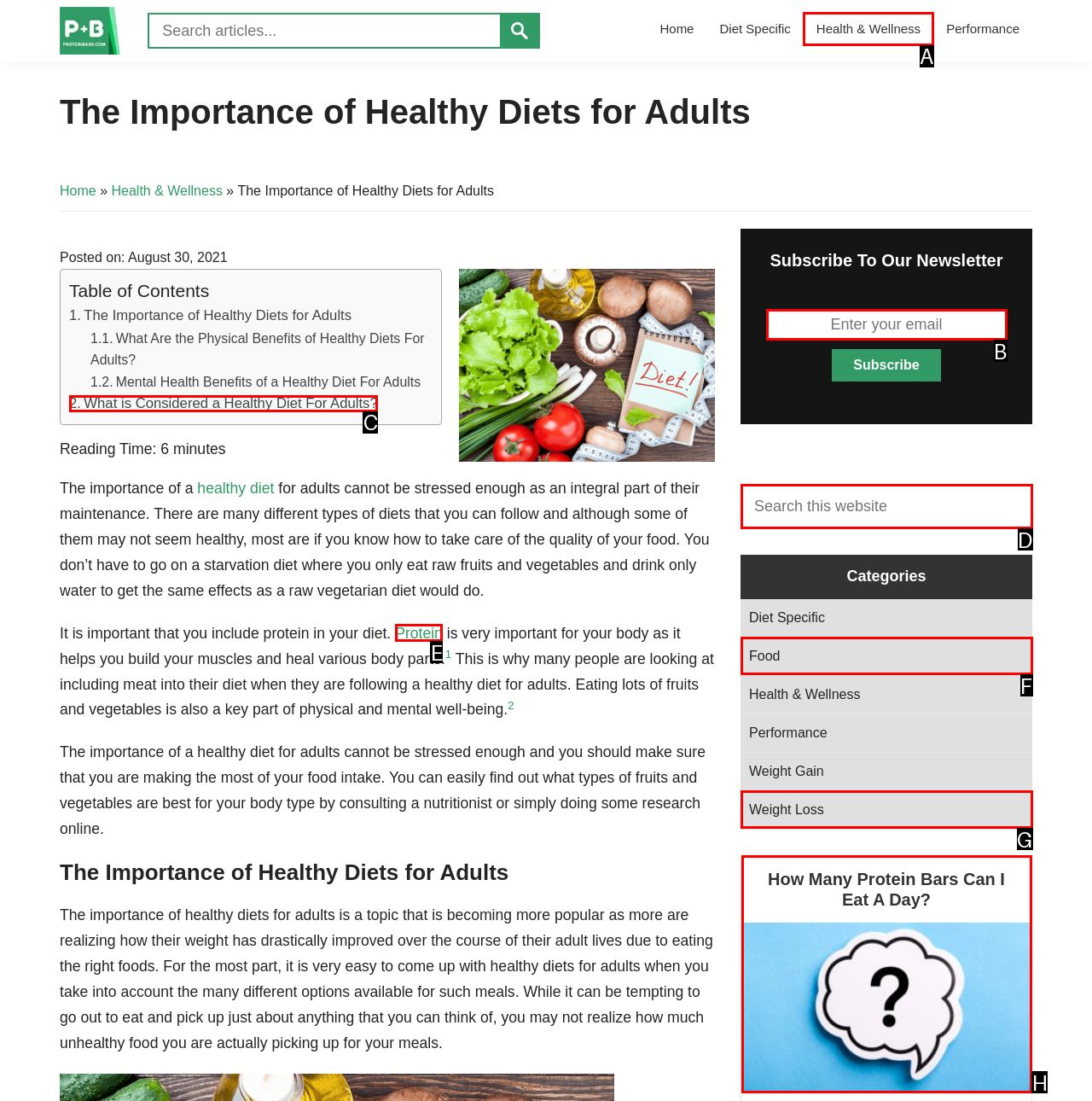Figure out which option to click to perform the following task: Read the article about How Many Protein Bars Can I Eat A Day?
Provide the letter of the correct option in your response.

H